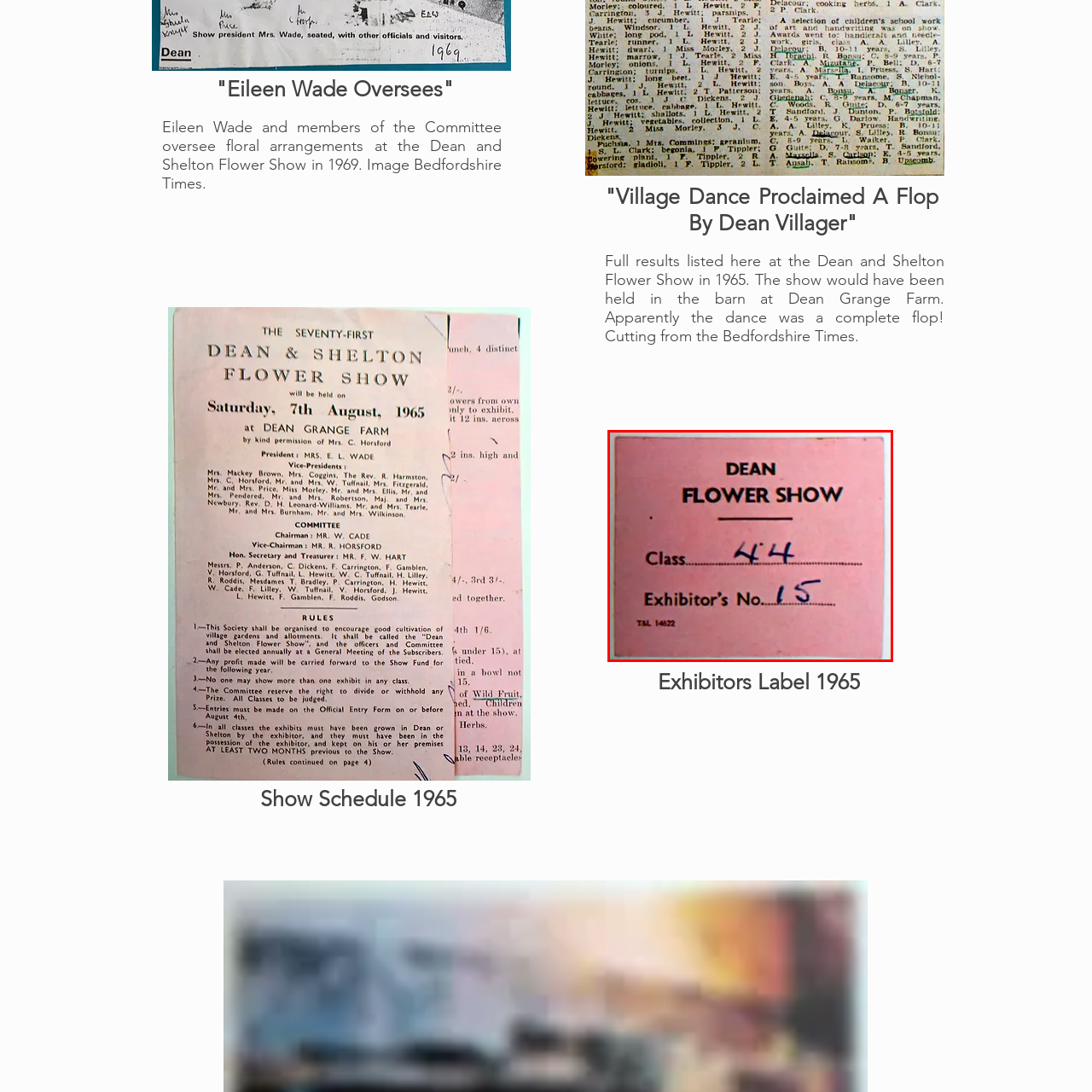Offer a comprehensive description of the image enclosed by the red box.

The image displays a vintage exhibitor's label from the Dean Flower Show, featuring a soft pink background. The label prominently reads "DEAN FLOWER SHOW" at the top, followed by a line for the class and exhibitor details. Handwritten entries denote the class as "4" and the exhibitor's number as "15," indicating the participant's identification for the competition. The label is marked with "T&L 14622" at the bottom, possibly referring to the printing or issuing entity. This historical label evokes a sense of nostalgia for local agricultural events, capturing the essence of community participation in floral displays from the mid-20th century.